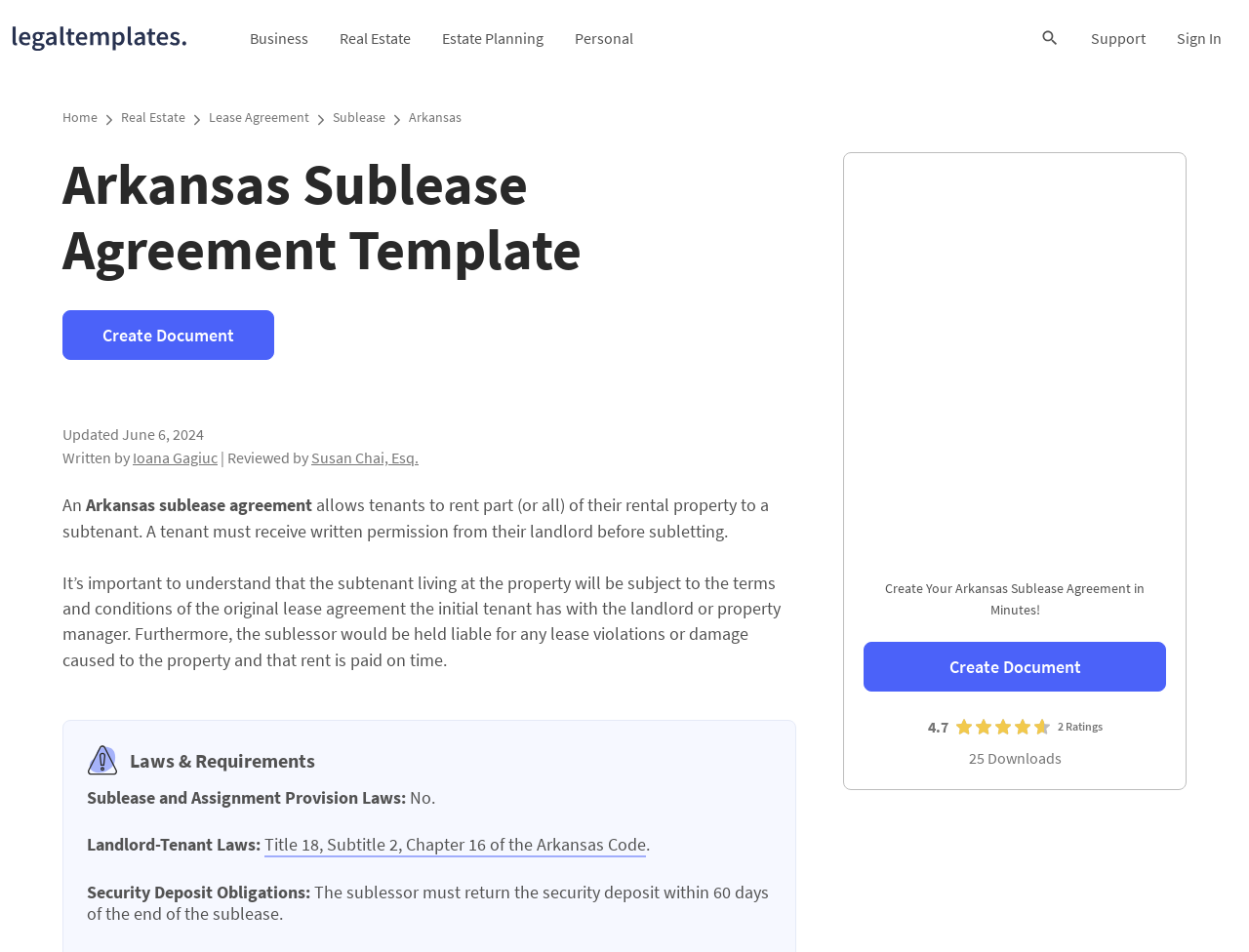Provide a thorough description of the webpage you see.

The webpage is focused on providing a free Arkansas sublease agreement template. At the top, there are two links to "Legal Templates" with an accompanying image. Below this, there is a main navigation menu with links to "Business", "Real Estate", "Estate Planning", "Personal", and "Support". On the right side of the navigation menu, there is a "Toggle Search" button and a "Sign In" link.

In the main content area, there are links to "Home", "Real Estate", "Lease Agreement", and "Sublease" at the top. Below this, there is a heading that reads "Arkansas Sublease Agreement Template" and a button to "Create Document". The text "Arkansas" is highlighted, and there is a note that the template was updated on June 6, 2024, and written by Ioana Gagiuc, reviewed by Susan Chai, Esq.

The main content area continues with a description of what an Arkansas sublease agreement is, stating that it allows tenants to rent part or all of their rental property to a subtenant, and that the subtenant will be subject to the terms and conditions of the original lease agreement. There is also a section on "Laws & Requirements" that discusses sublease and assignment provision laws, landlord-tenant laws, and security deposit obligations.

On the right side of the page, there is a complementary sidebar with a button to "Arkansas Sublease Agreement Template" and an accompanying image. Below this, there is a heading that reads "Create Your Arkansas Sublease Agreement in Minutes!" and another button to "Create Document". There are also ratings and download statistics displayed, with a rating of 4.7, 2 ratings, and 25 downloads.